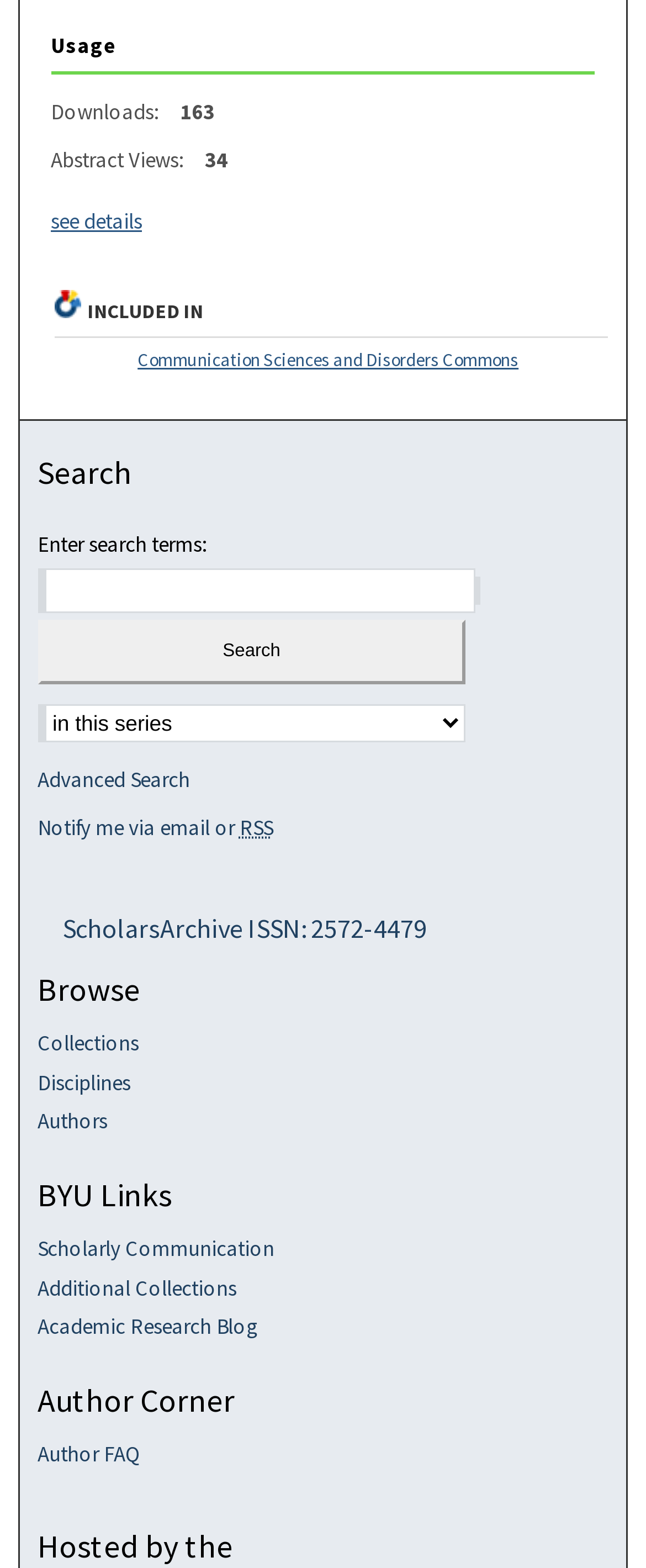Please specify the bounding box coordinates of the area that should be clicked to accomplish the following instruction: "Browse Collections". The coordinates should consist of four float numbers between 0 and 1, i.e., [left, top, right, bottom].

[0.058, 0.551, 0.942, 0.567]